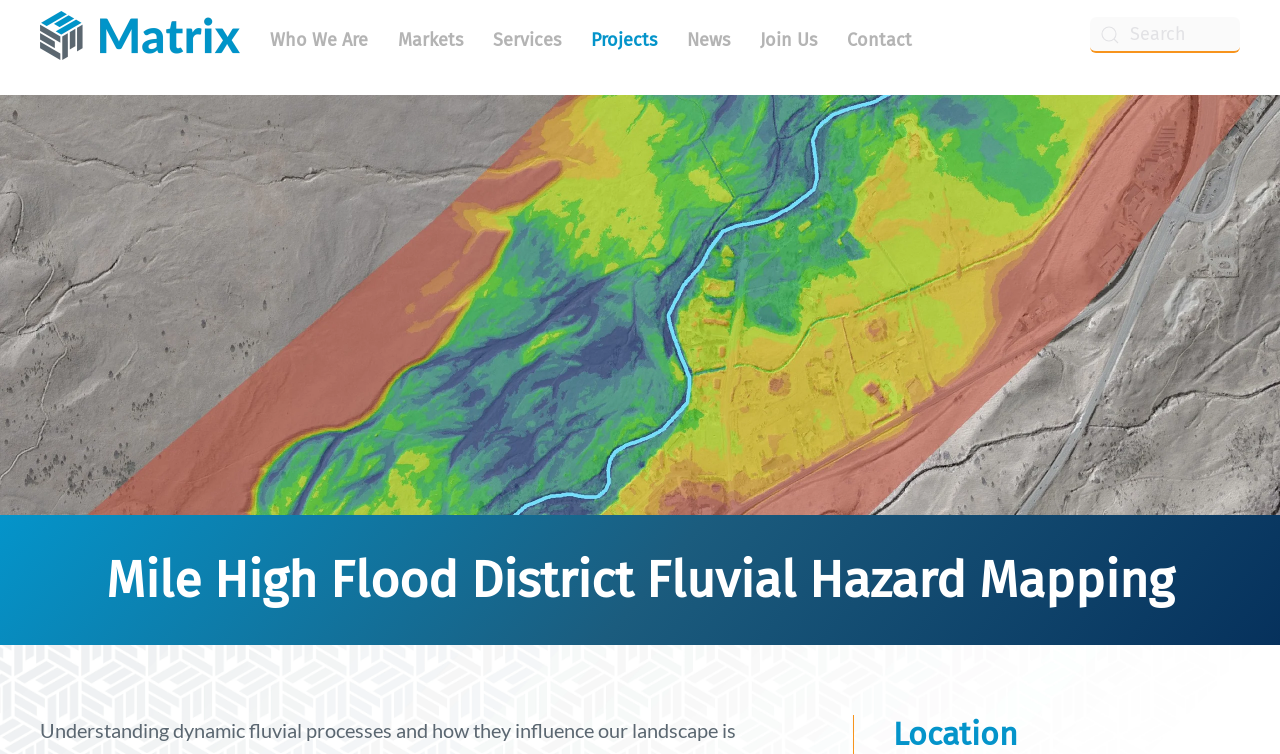Pinpoint the bounding box coordinates of the element that must be clicked to accomplish the following instruction: "Click on the 'Contact' link". The coordinates should be in the format of four float numbers between 0 and 1, i.e., [left, top, right, bottom].

[0.662, 0.007, 0.712, 0.099]